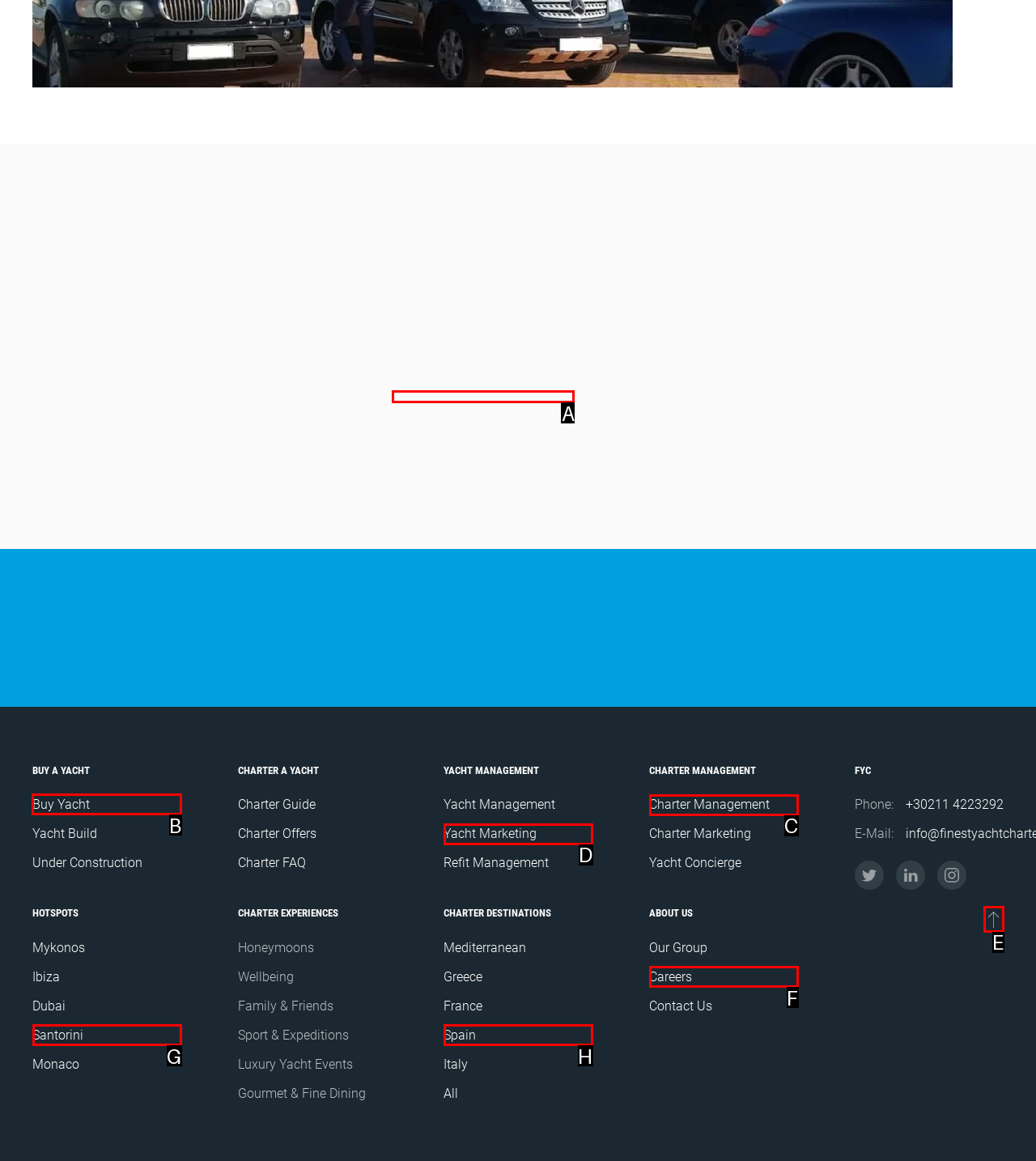Please indicate which HTML element should be clicked to fulfill the following task: Click on 'Buy Yacht'. Provide the letter of the selected option.

B